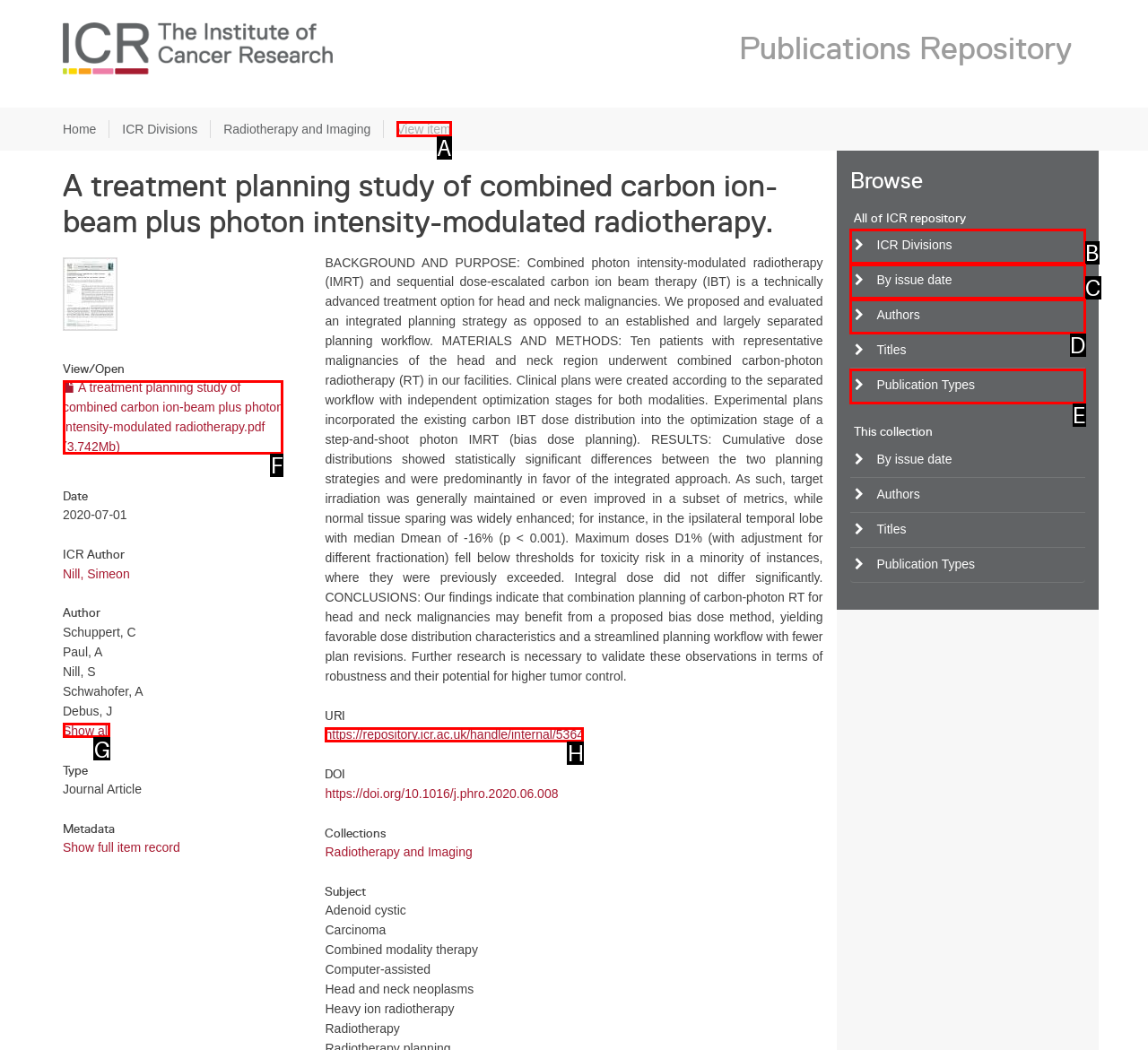Select the letter of the UI element you need to click on to fulfill this task: View item. Write down the letter only.

A